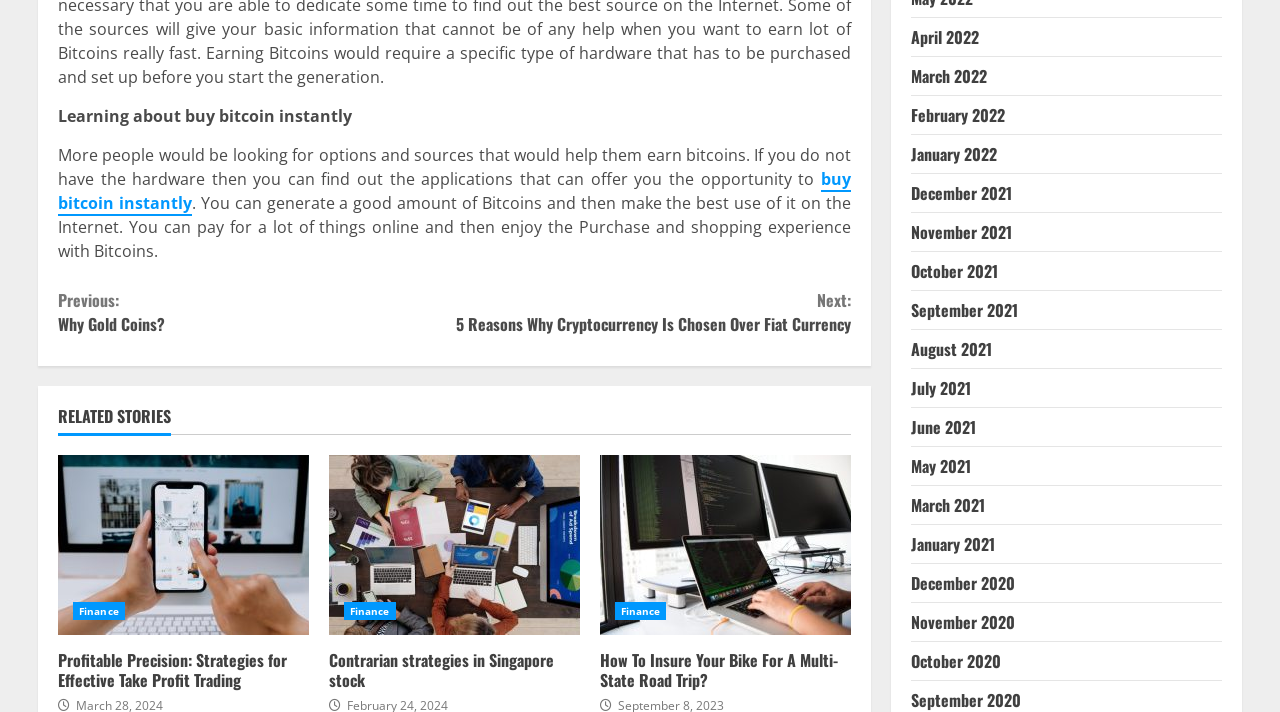Locate the UI element described by February 2022 and provide its bounding box coordinates. Use the format (top-left x, top-left y, bottom-right x, bottom-right y) with all values as floating point numbers between 0 and 1.

[0.712, 0.144, 0.785, 0.178]